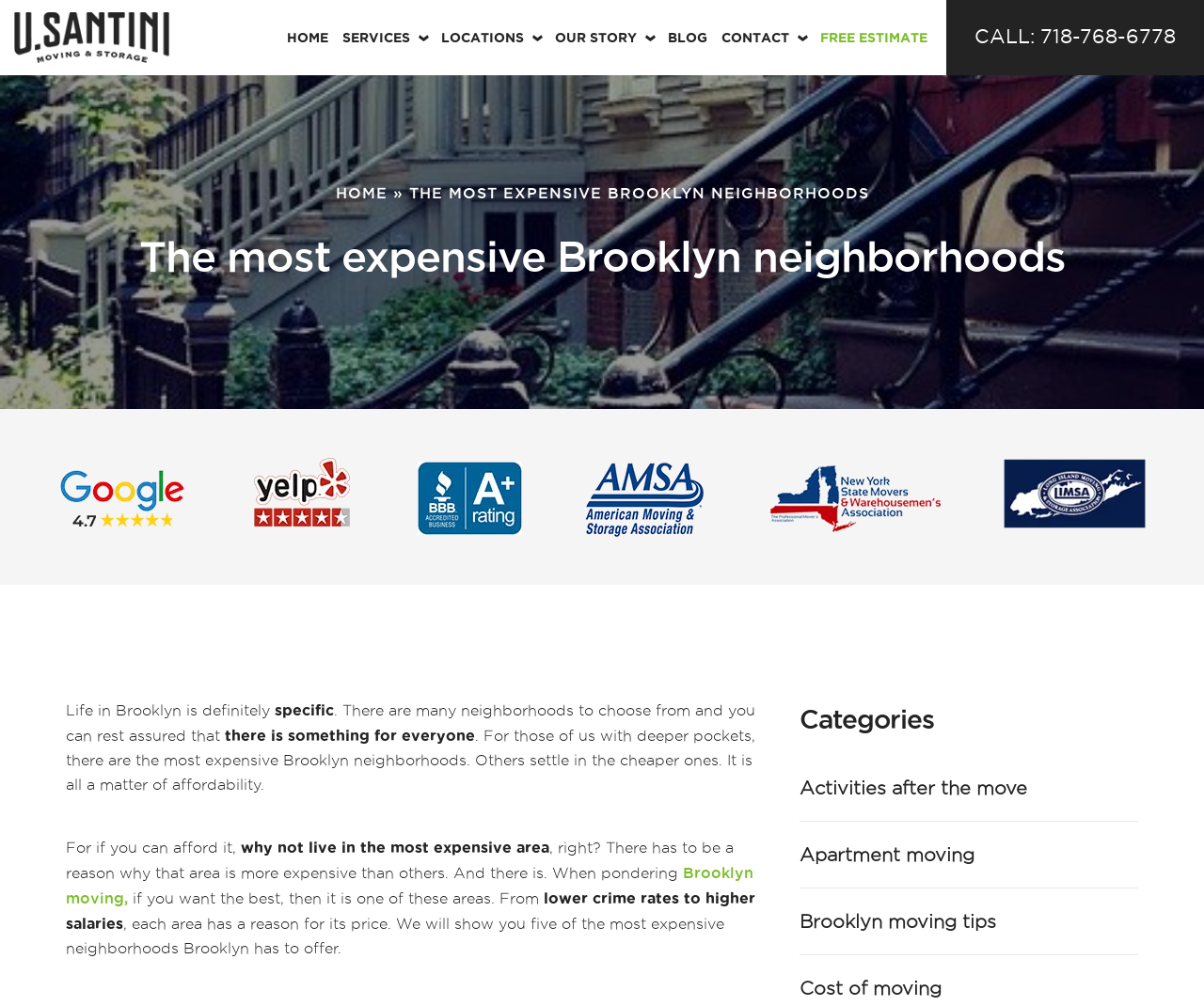What is the name of the moving company?
Please provide a single word or phrase as the answer based on the screenshot.

U.Santini Moving & Storage